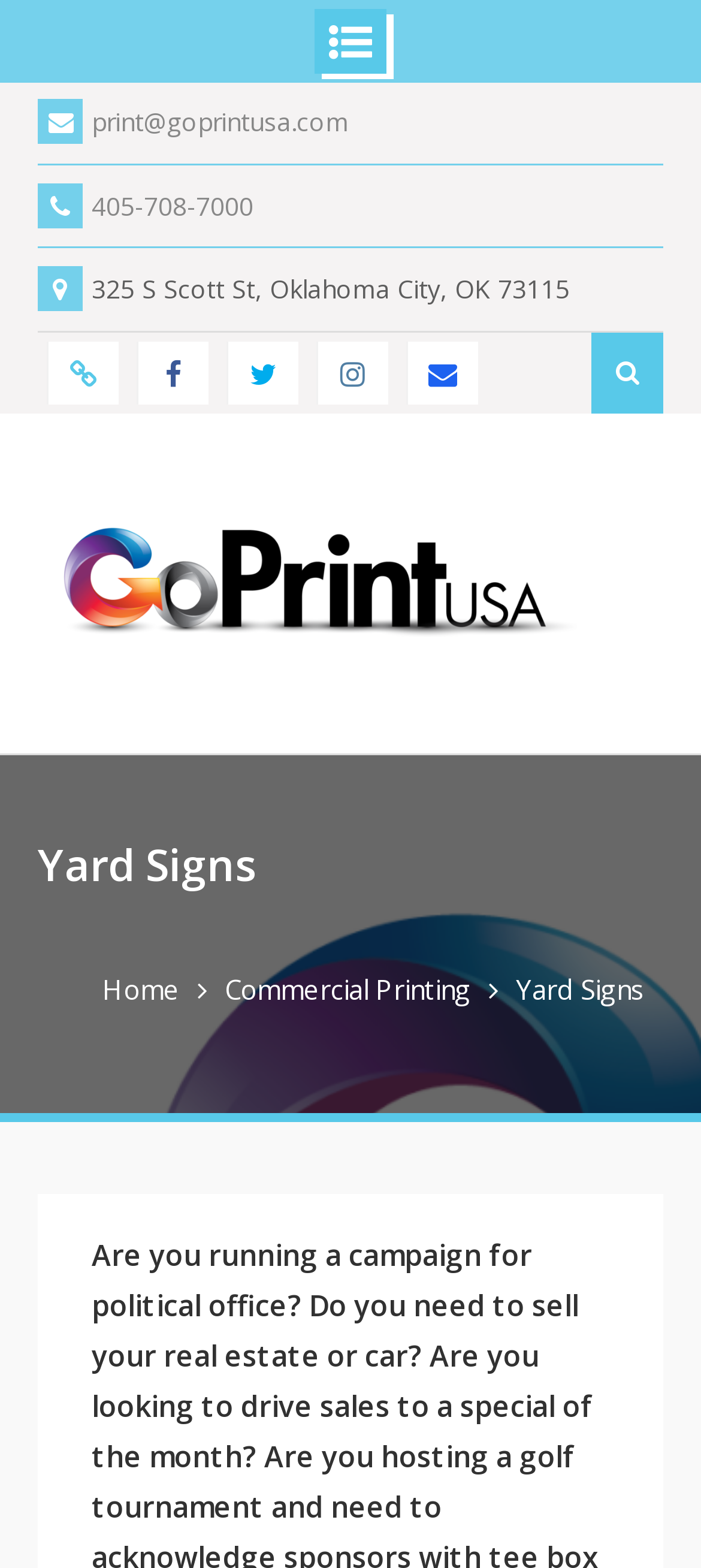Generate a comprehensive description of the webpage content.

The webpage is about Yard Signs and Go Print USA Signs and Printing. At the top, there is a link to the homepage, followed by the company's contact information, including an email address and phone number. Below that, there is a section with the company's physical address. 

To the right of the address, there are social media links, including Yelp, Facebook, Twitter, Instagram, and Email. 

On the top right corner, there is a search bar with a button and a placeholder text "Search for:". 

Below the search bar, there is a large logo of Go Print USA Signs and Printing, which is also a link. 

The main content of the webpage is divided into sections, with a heading "Yard Signs" at the top. Below the heading, there are three links: "Home", "Commercial Printing", and a link with the text "Yard Signs".